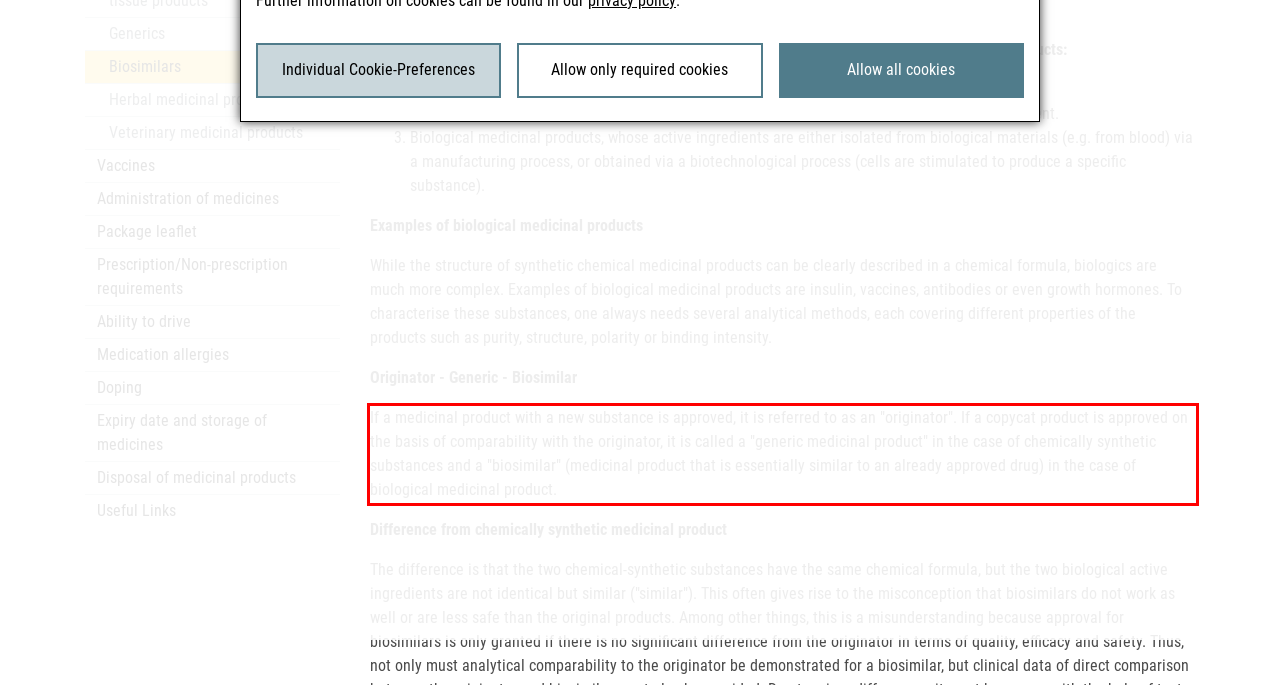Within the provided webpage screenshot, find the red rectangle bounding box and perform OCR to obtain the text content.

If a medicinal product with a new substance is approved, it is referred to as an "originator". If a copycat product is approved on the basis of comparability with the originator, it is called a "generic medicinal product" in the case of chemically synthetic substances and a "biosimilar" (medicinal product that is essentially similar to an already approved drug) in the case of biological medicinal product.